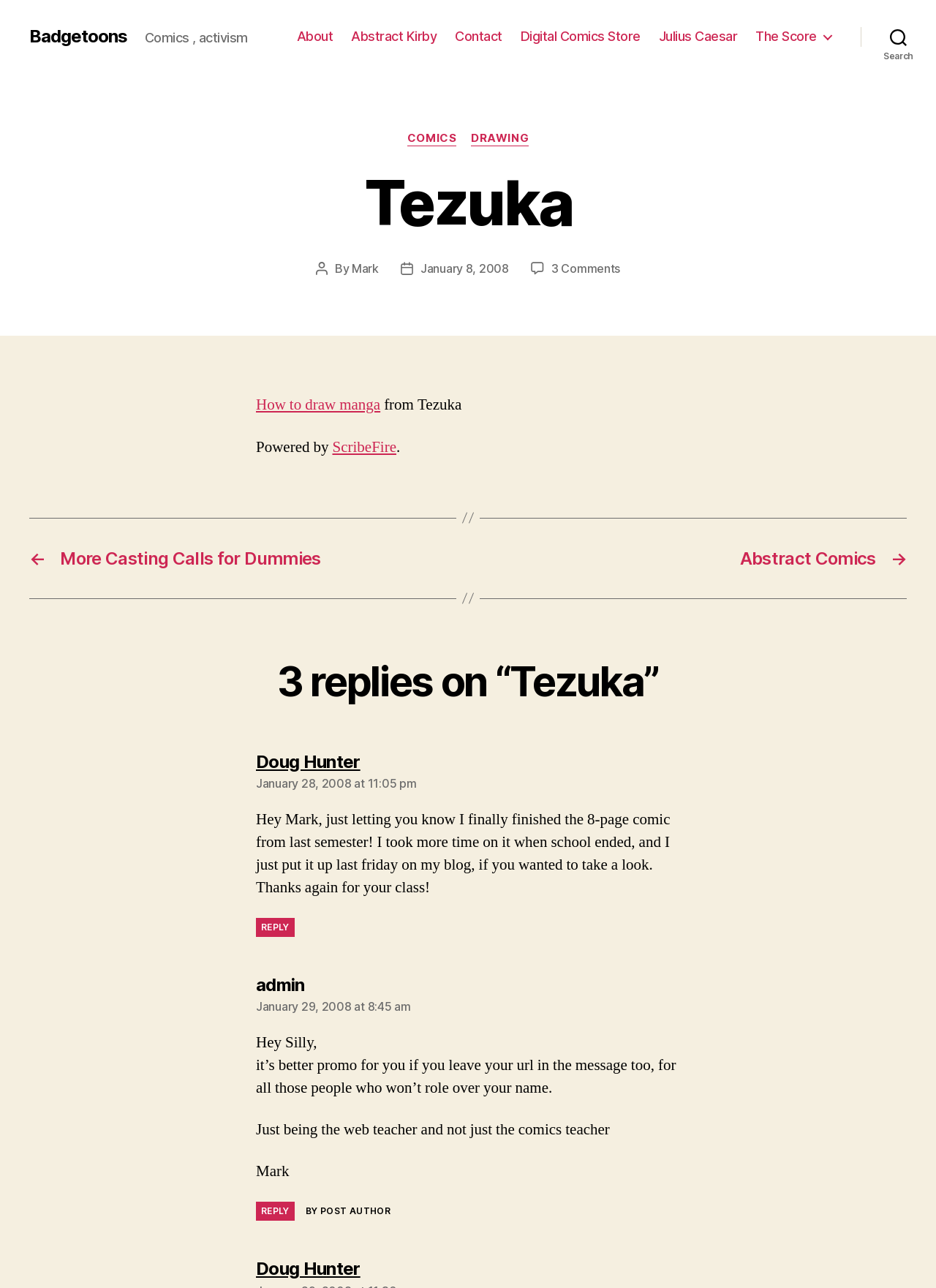Give a short answer using one word or phrase for the question:
What is the name of the author of the post?

Mark